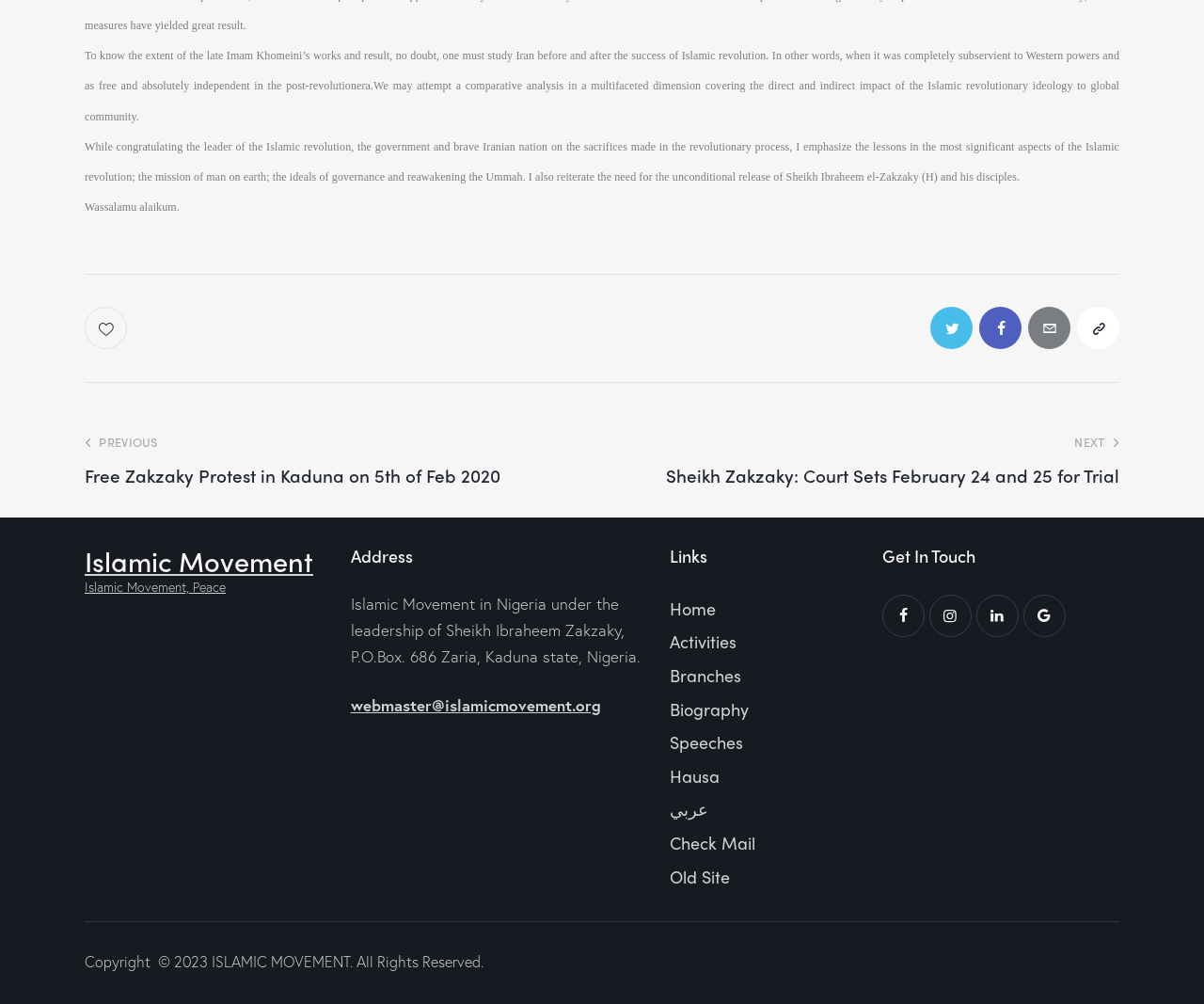What is the name of the leader mentioned in the text?
Look at the image and construct a detailed response to the question.

The text mentions the leader of the Islamic Movement in Nigeria, Sheikh Ibraheem Zakzaky, in the address section of the webpage.